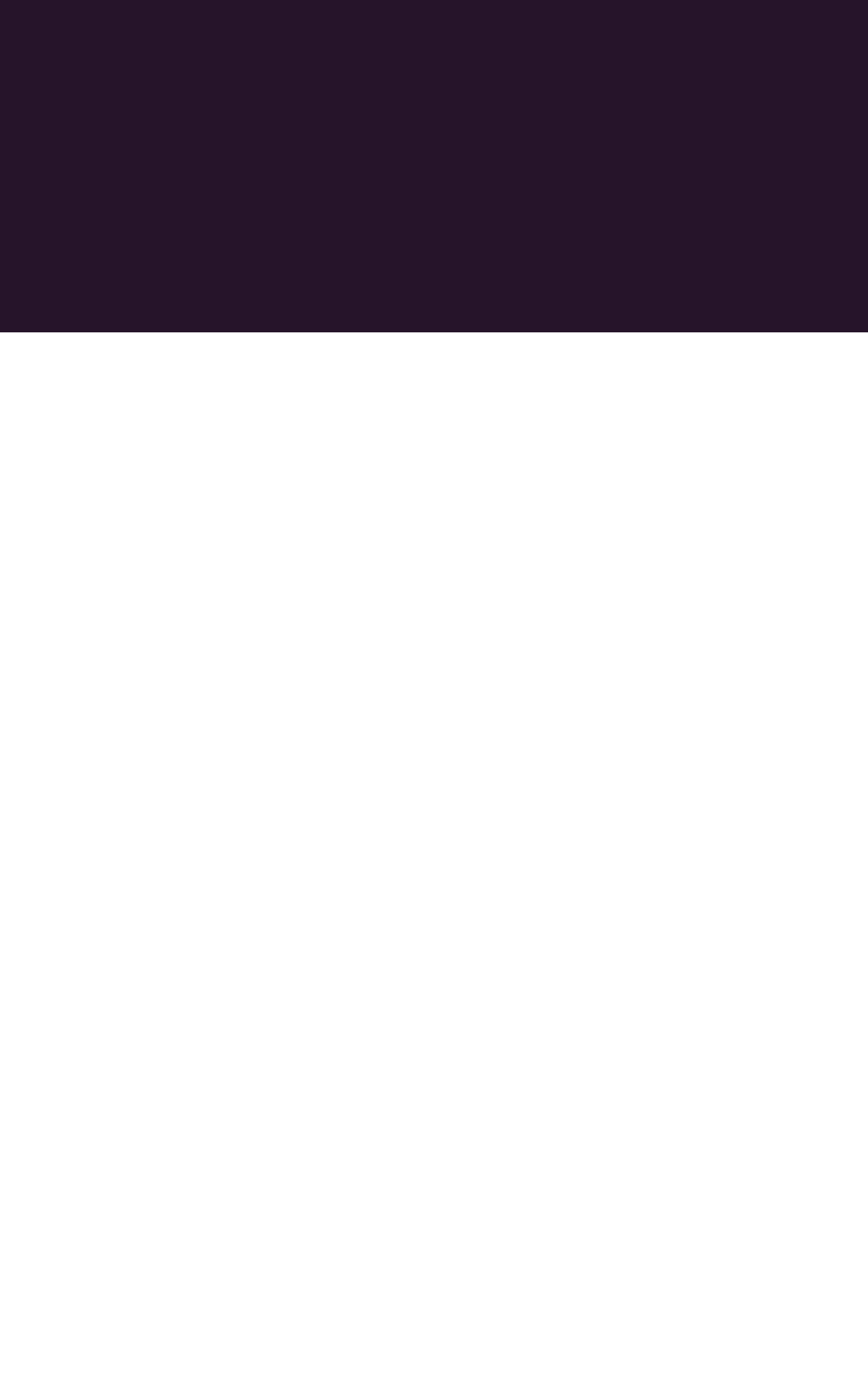Specify the bounding box coordinates of the element's region that should be clicked to achieve the following instruction: "Open image in lightbox". The bounding box coordinates consist of four float numbers between 0 and 1, in the format [left, top, right, bottom].

[0.533, 0.062, 0.749, 0.309]